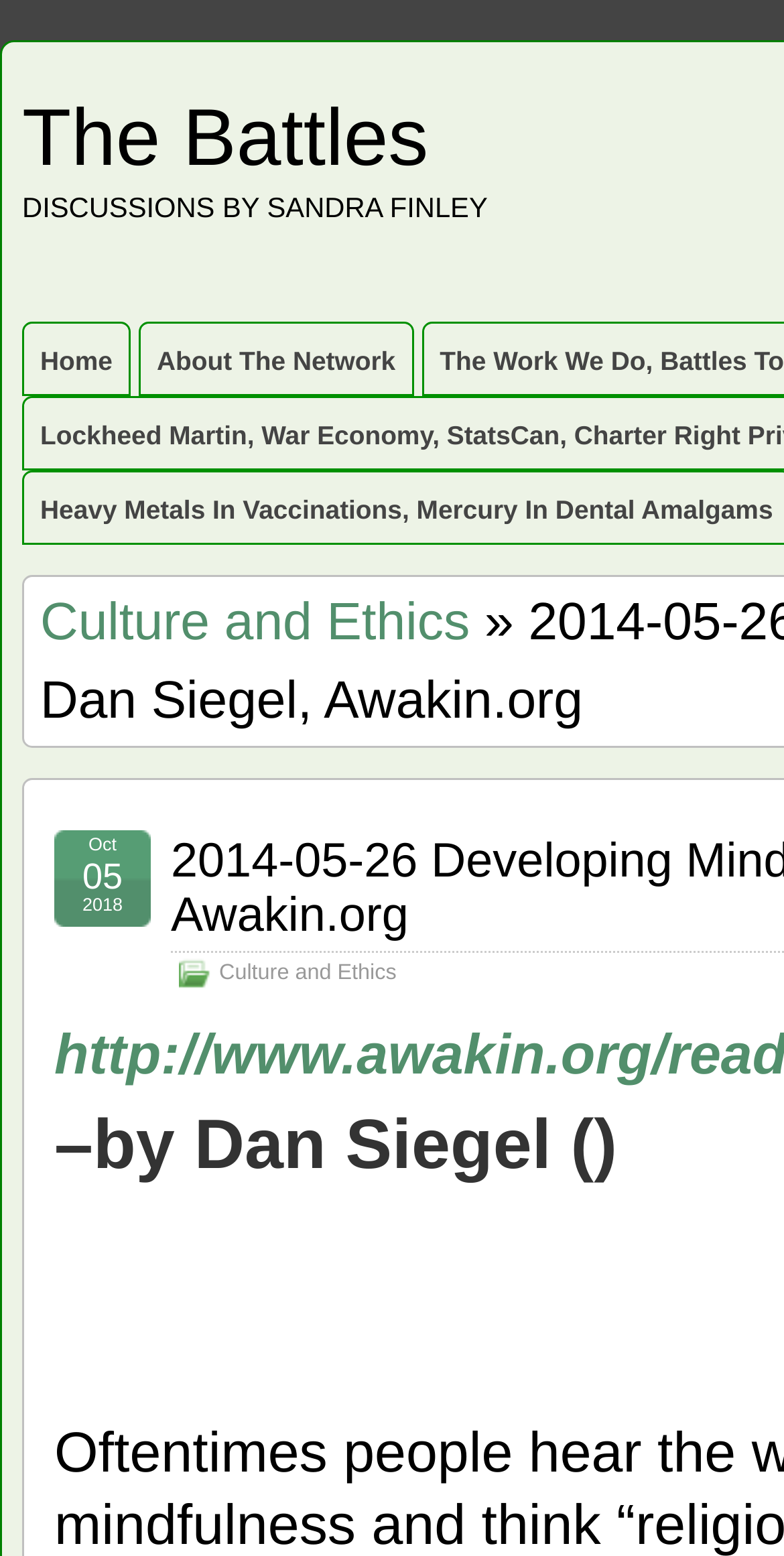Please extract and provide the main headline of the webpage.

2014-05-26 Developing Mindsight by Dan Siegel, Awakin.org